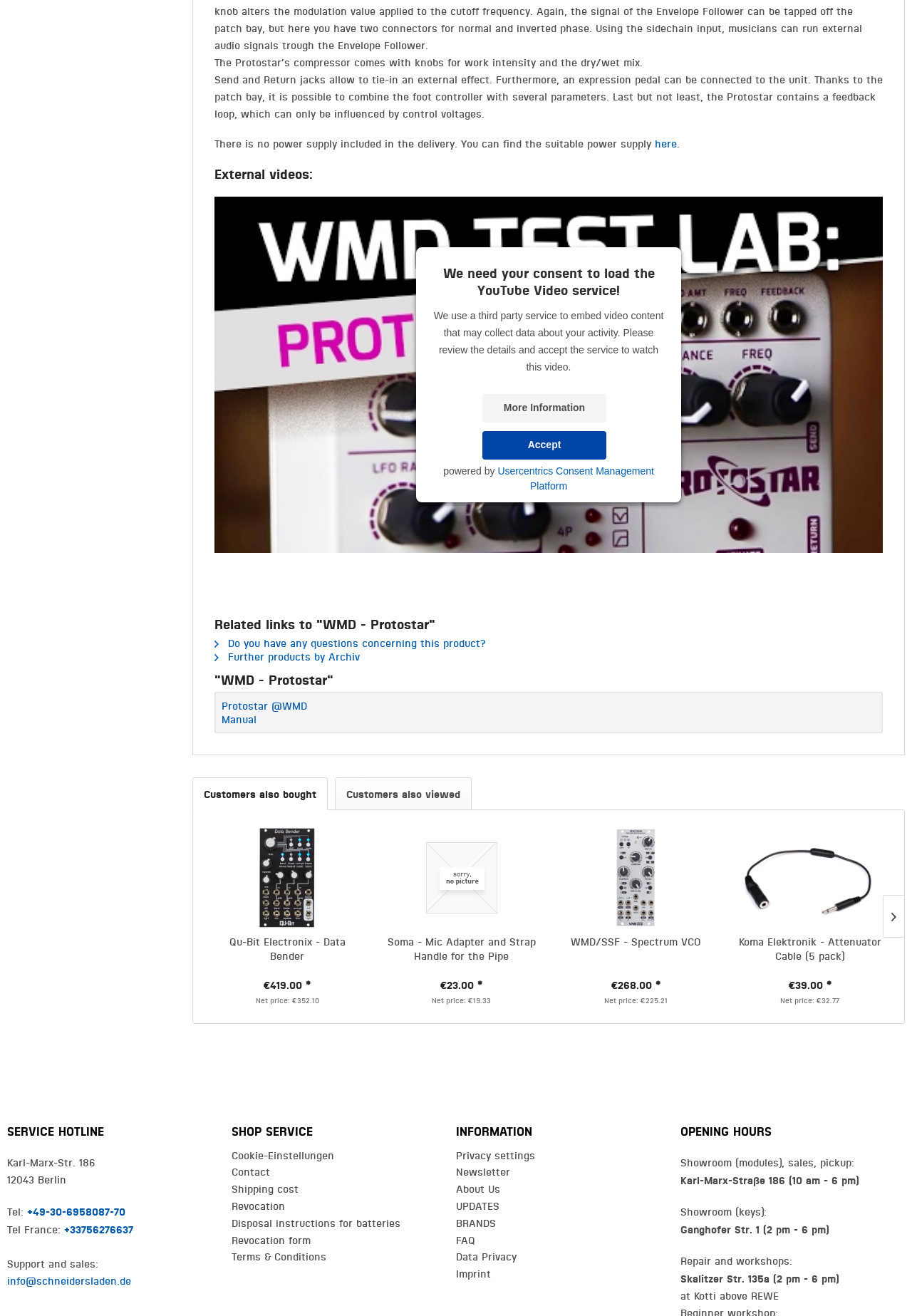Determine the bounding box coordinates for the element that should be clicked to follow this instruction: "Check the price of 'Soma - Mic Adapter and Strap Handle for the Pipe'". The coordinates should be given as four float numbers between 0 and 1, in the format [left, top, right, bottom].

[0.289, 0.743, 0.341, 0.753]